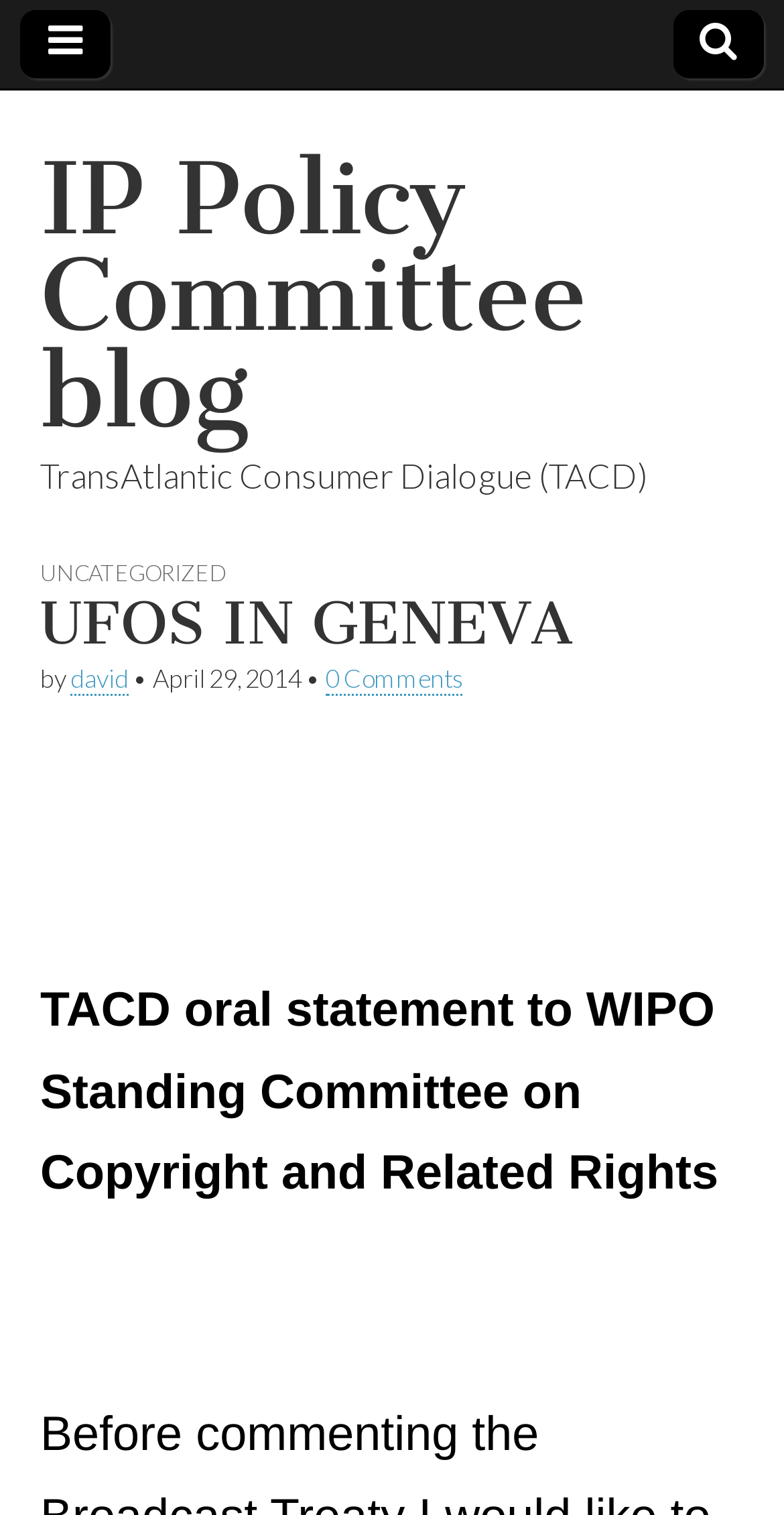Provide a short answer to the following question with just one word or phrase: What is the topic of the oral statement?

WIPO Standing Committee on Copyright and Related Rights